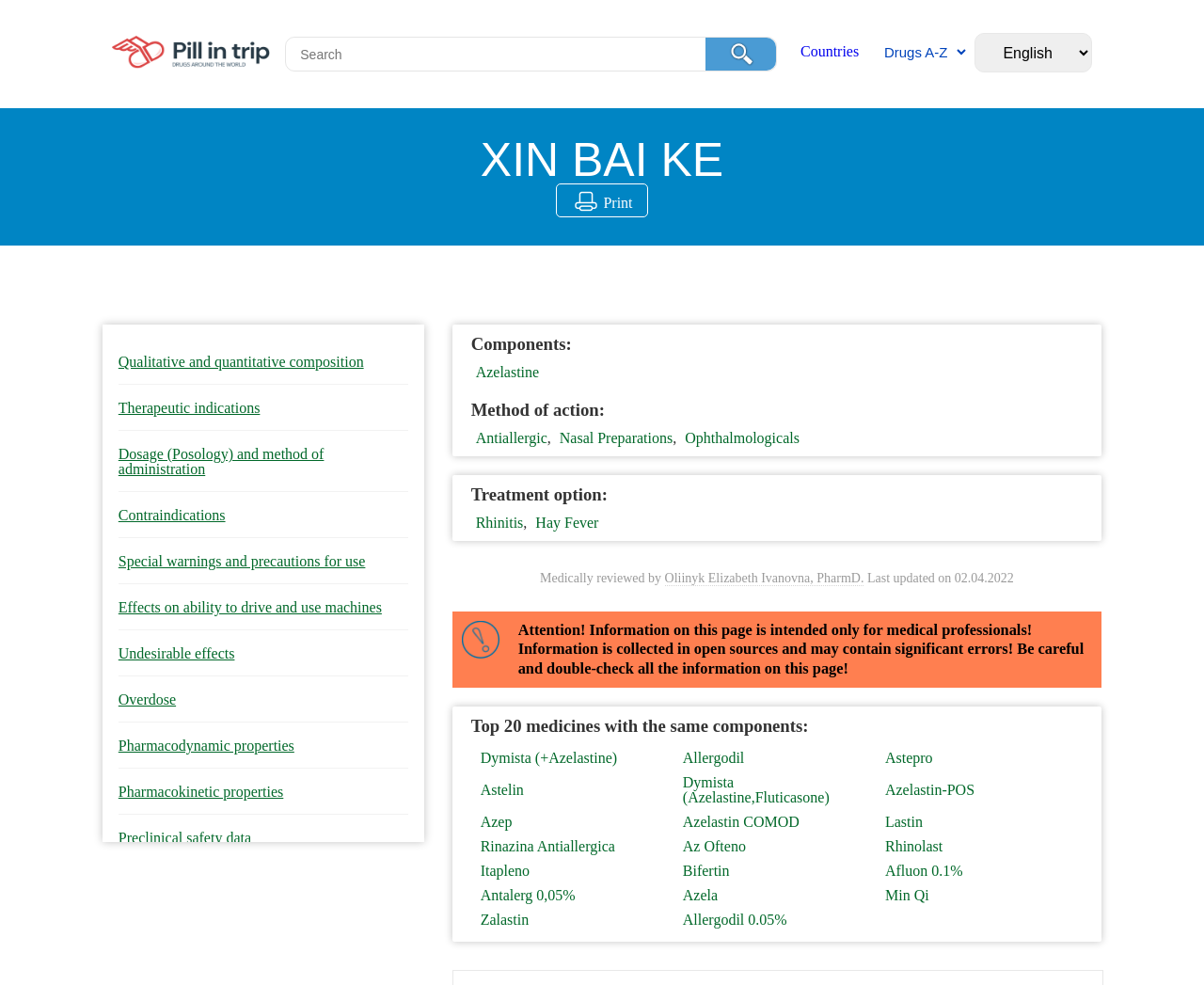Please provide the bounding box coordinates for the element that needs to be clicked to perform the following instruction: "View the dosage information". The coordinates should be given as four float numbers between 0 and 1, i.e., [left, top, right, bottom].

[0.098, 0.439, 0.339, 0.5]